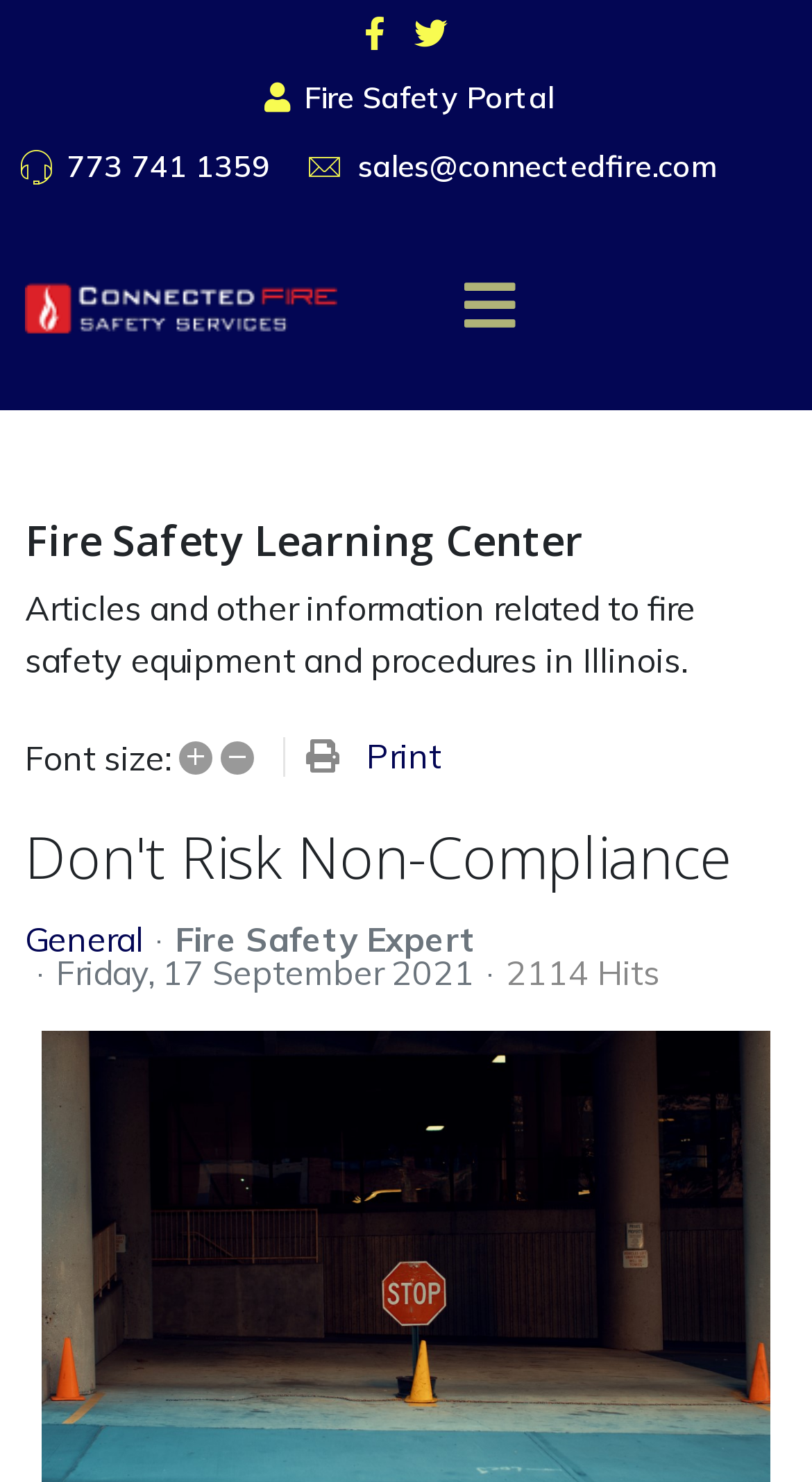Show the bounding box coordinates of the element that should be clicked to complete the task: "increase font size".

[0.221, 0.501, 0.262, 0.523]